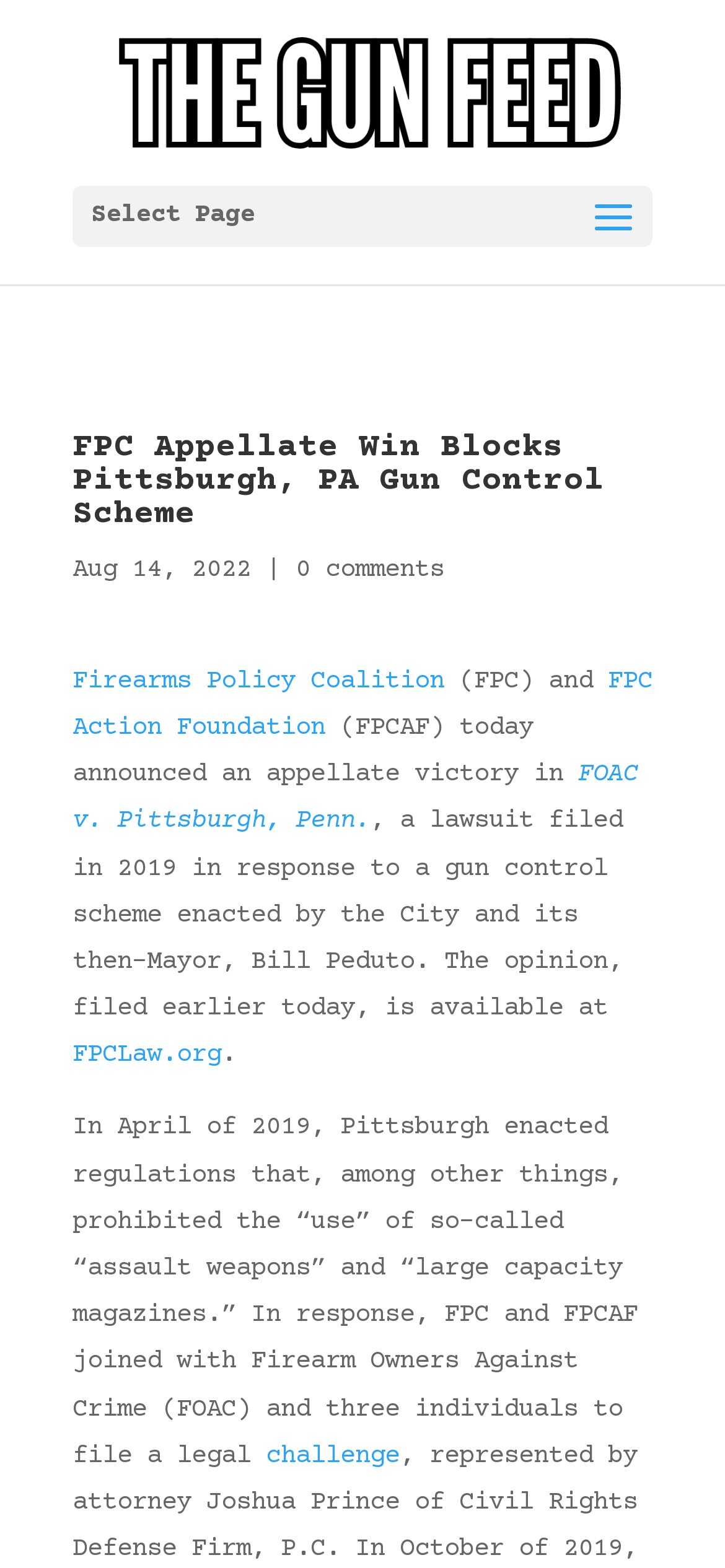Respond with a single word or phrase for the following question: 
How many comments are there on the article?

0